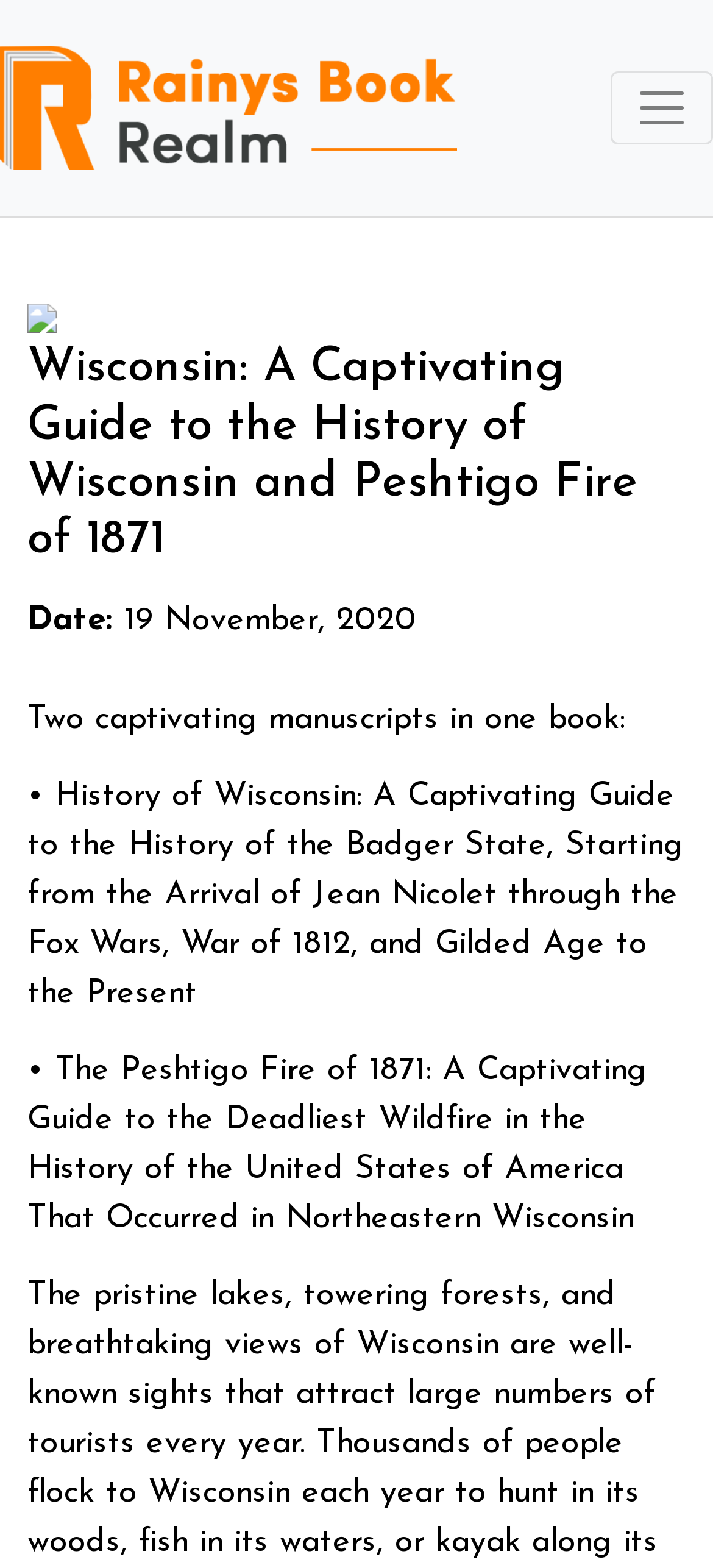How many manuscripts are in one book?
Can you offer a detailed and complete answer to this question?

I found the number of manuscripts by reading the static text element that says 'Two captivating manuscripts in one book:'.